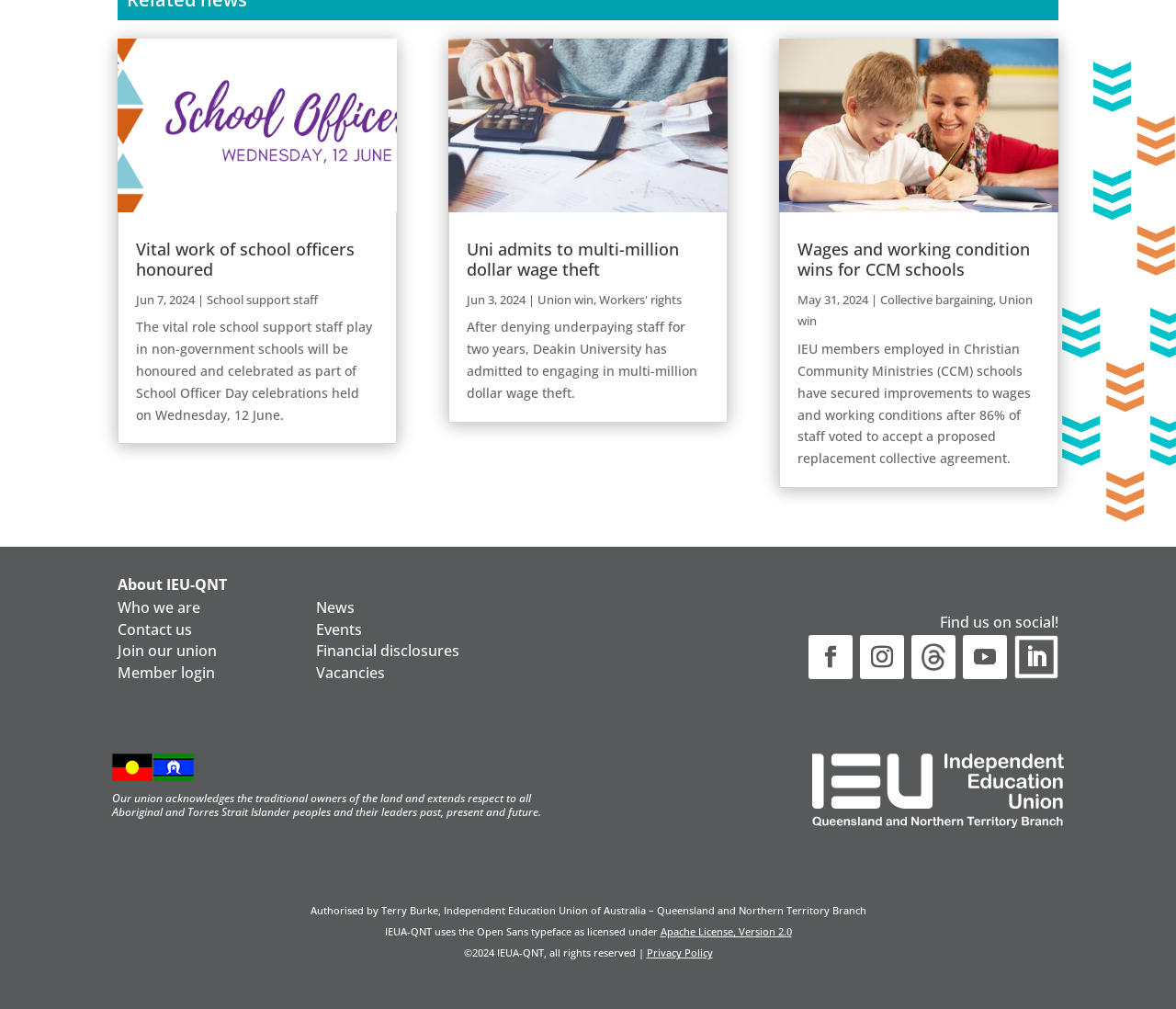Locate the bounding box coordinates of the element that needs to be clicked to carry out the instruction: "Discover Wages and working condition wins for CCM schools". The coordinates should be given as four float numbers ranging from 0 to 1, i.e., [left, top, right, bottom].

[0.663, 0.038, 0.9, 0.211]